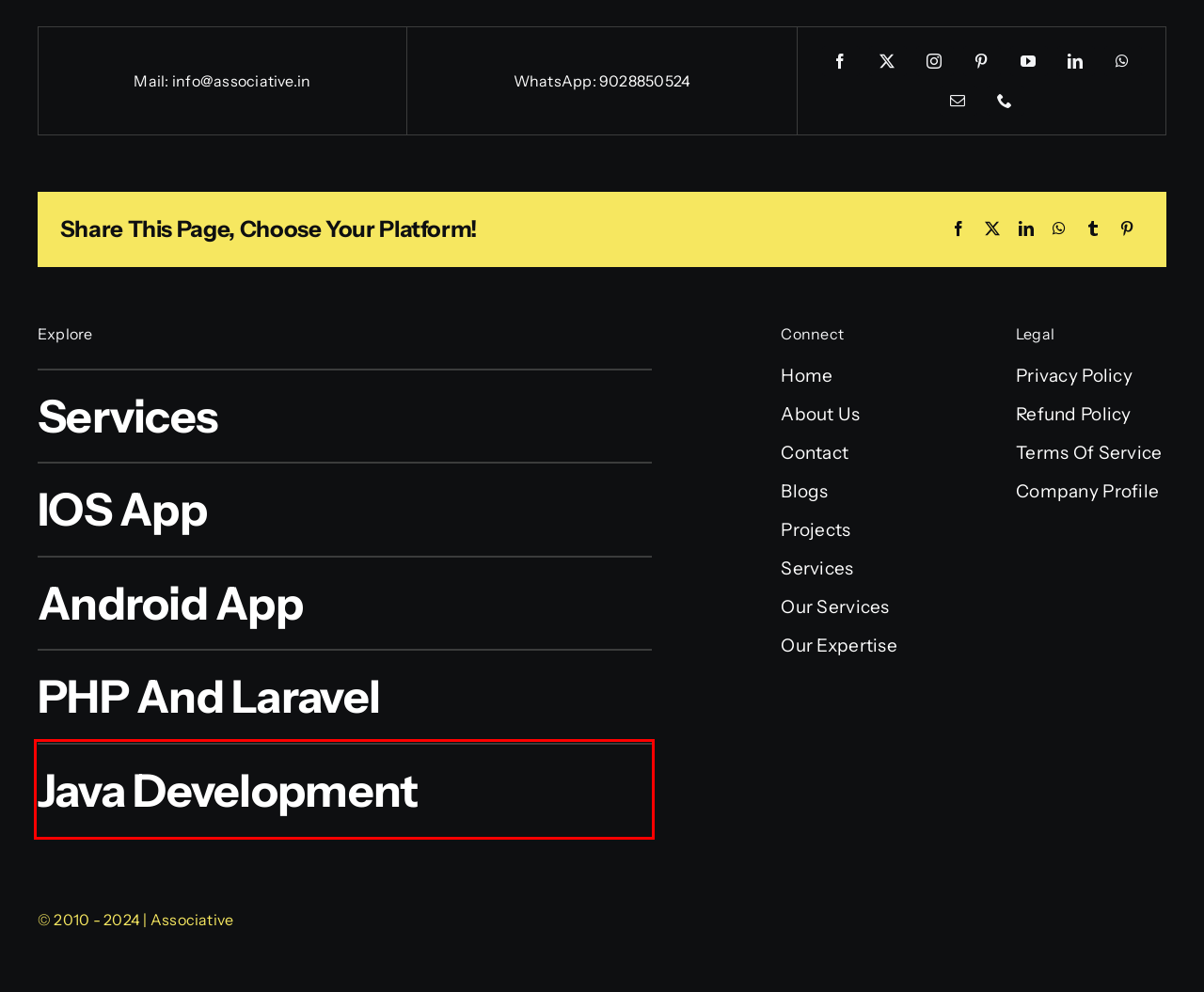Review the screenshot of a webpage that includes a red bounding box. Choose the webpage description that best matches the new webpage displayed after clicking the element within the bounding box. Here are the candidates:
A. Our Expertise Associative
B. Java Application Development Associative
C. Customized Web Development Associative
D. Refund Policy Associative
E. About Us Associative
F. Projects Associative
G. Blogs Associative
H. Customized Android App Development Associative

B